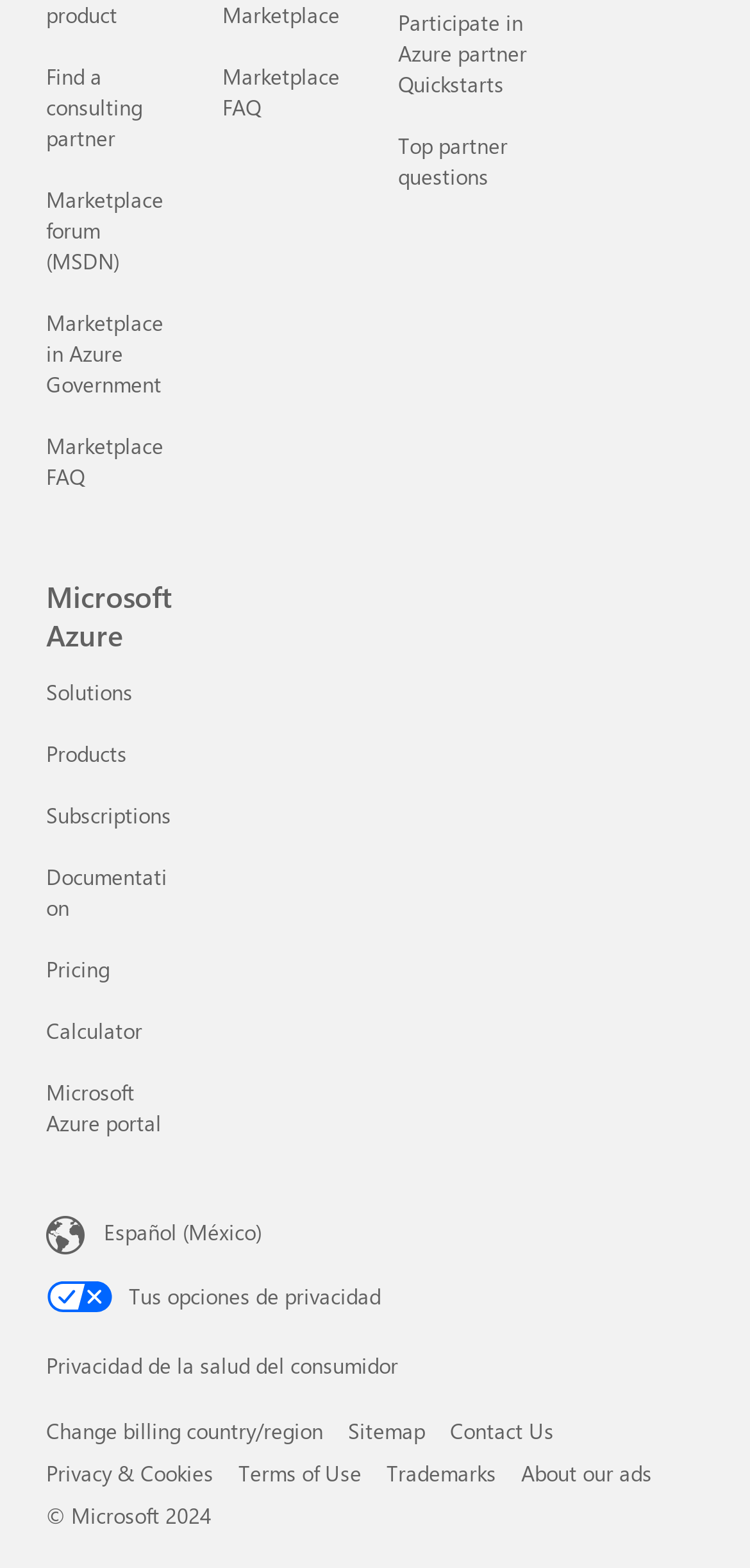Identify the bounding box coordinates for the region to click in order to carry out this instruction: "Find a consulting partner". Provide the coordinates using four float numbers between 0 and 1, formatted as [left, top, right, bottom].

[0.062, 0.039, 0.19, 0.097]